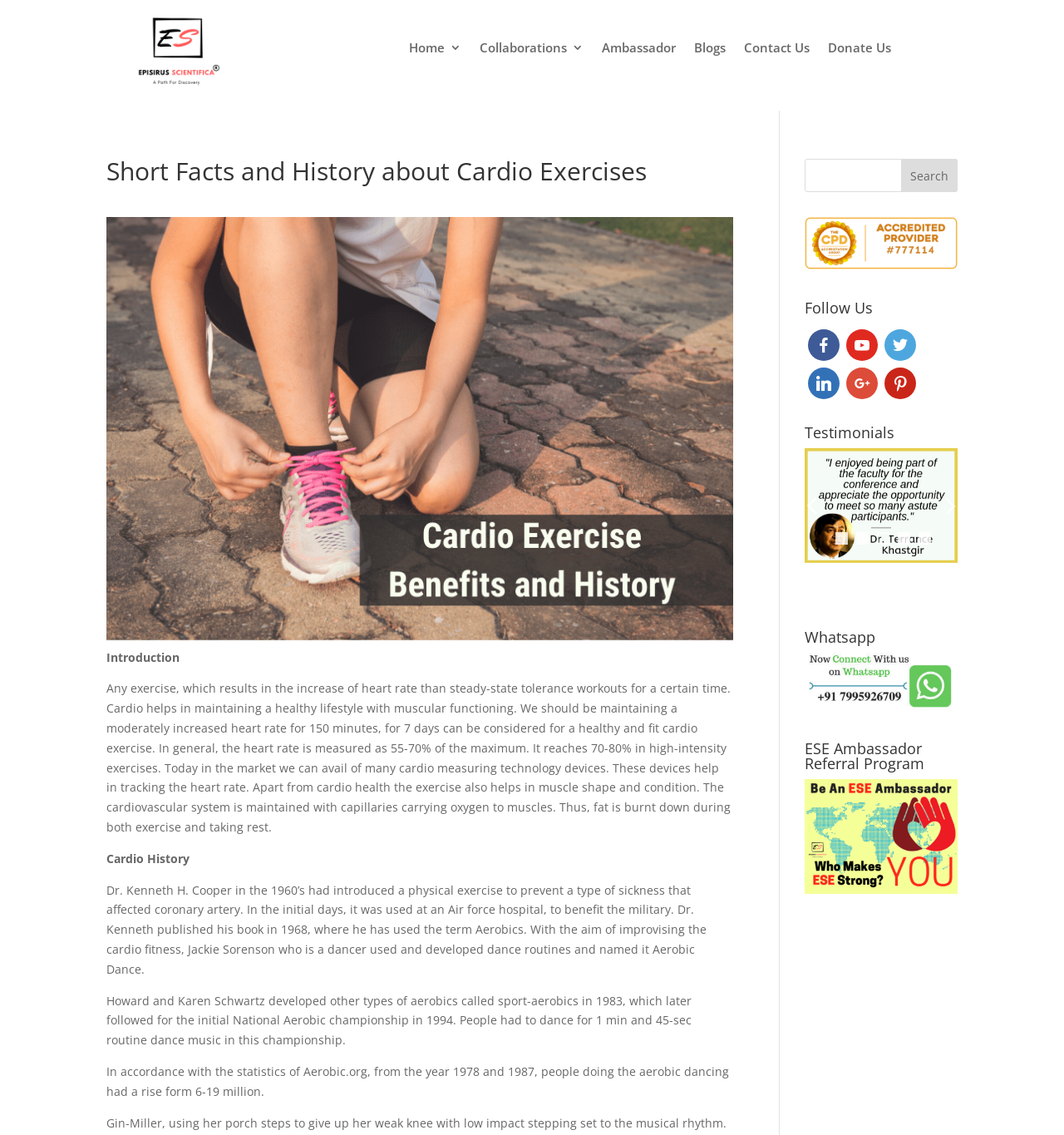Locate the bounding box of the UI element described in the following text: "Donate Us".

[0.778, 0.037, 0.838, 0.053]